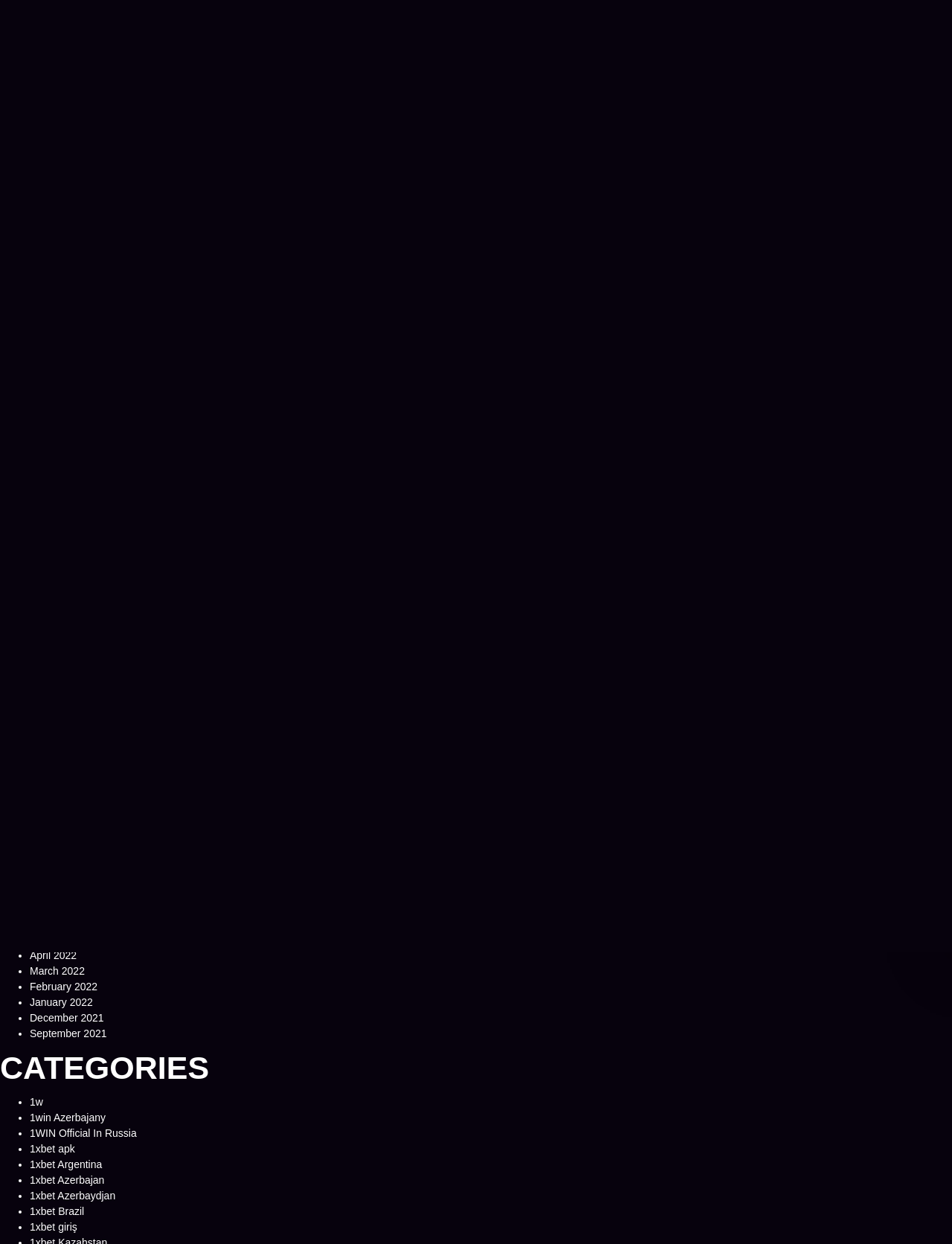Refer to the element description Gorgeous Interracial Lovers and identify the corresponding bounding box in the screenshot. Format the coordinates as (top-left x, top-left y, bottom-right x, bottom-right y) with values in the range of 0 to 1.

[0.0, 0.279, 0.135, 0.288]